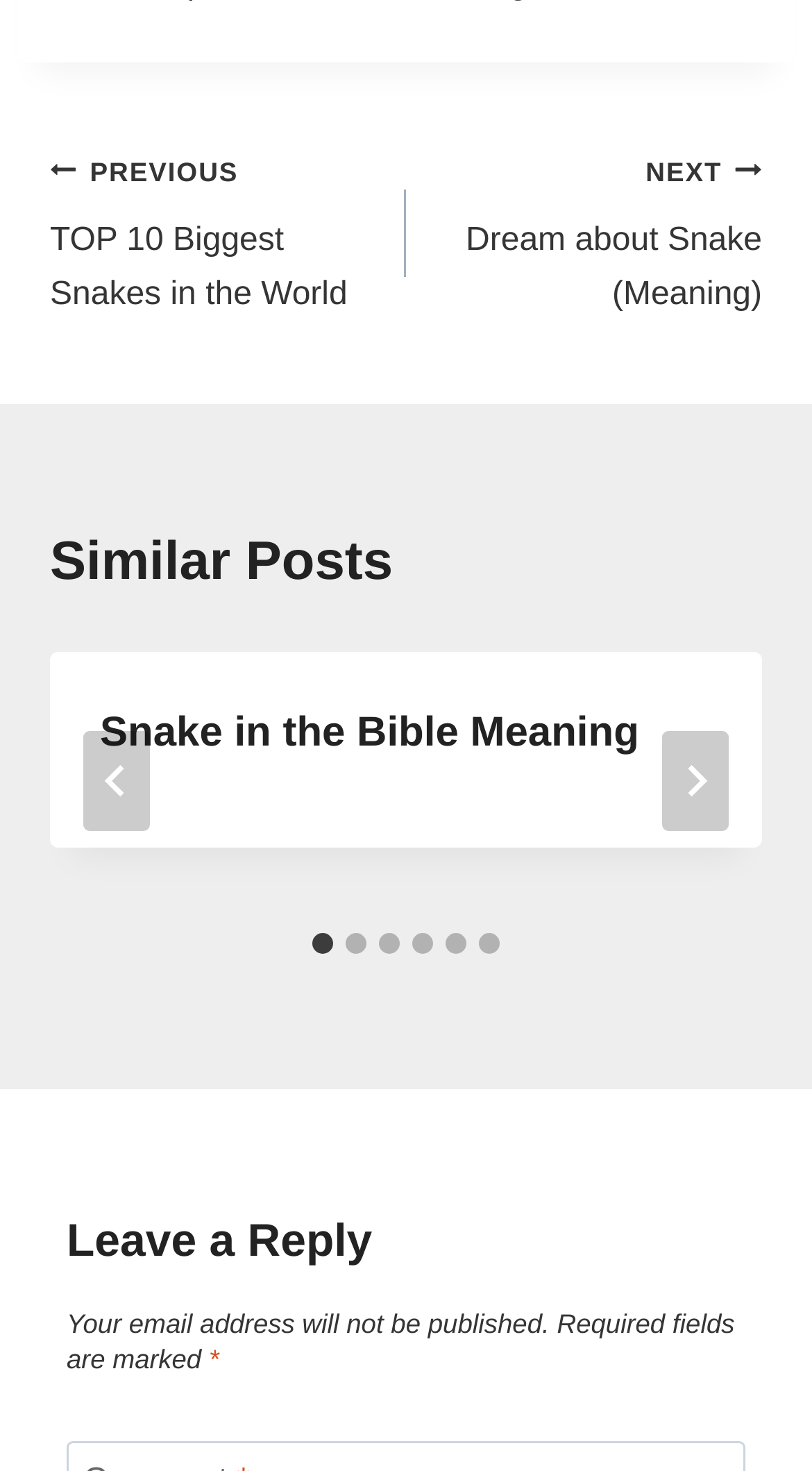Locate the bounding box coordinates of the area to click to fulfill this instruction: "Go to previous post". The bounding box should be presented as four float numbers between 0 and 1, in the order [left, top, right, bottom].

[0.062, 0.099, 0.5, 0.219]